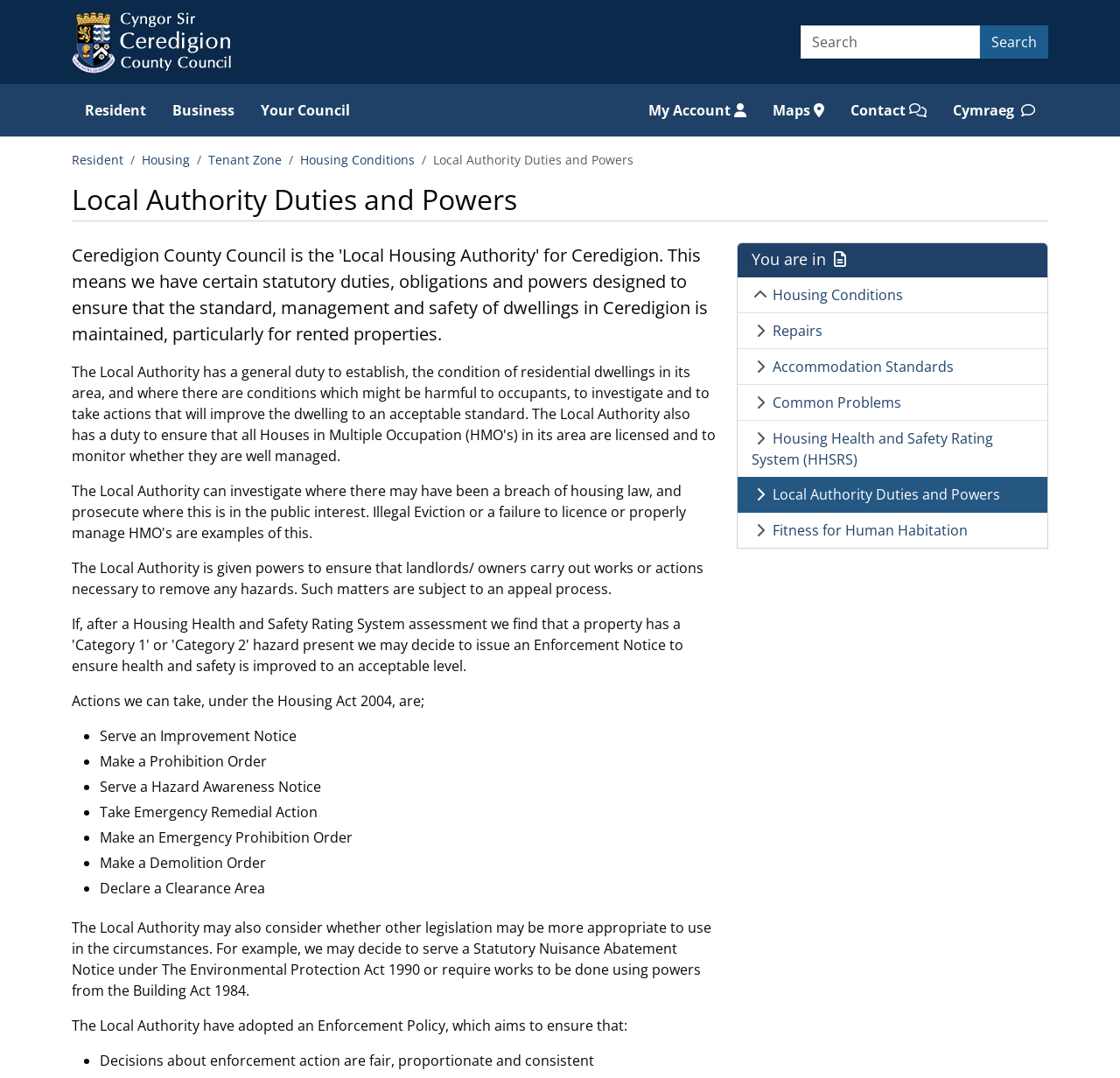Consider the image and give a detailed and elaborate answer to the question: 
How many links are in the top navigation menu?

There are 9 links in the top navigation menu, which are 'Resident', 'Business', 'Your Council', 'My Account', 'Maps', 'Contact', 'switch language', 'Cymraeg', and the search button.